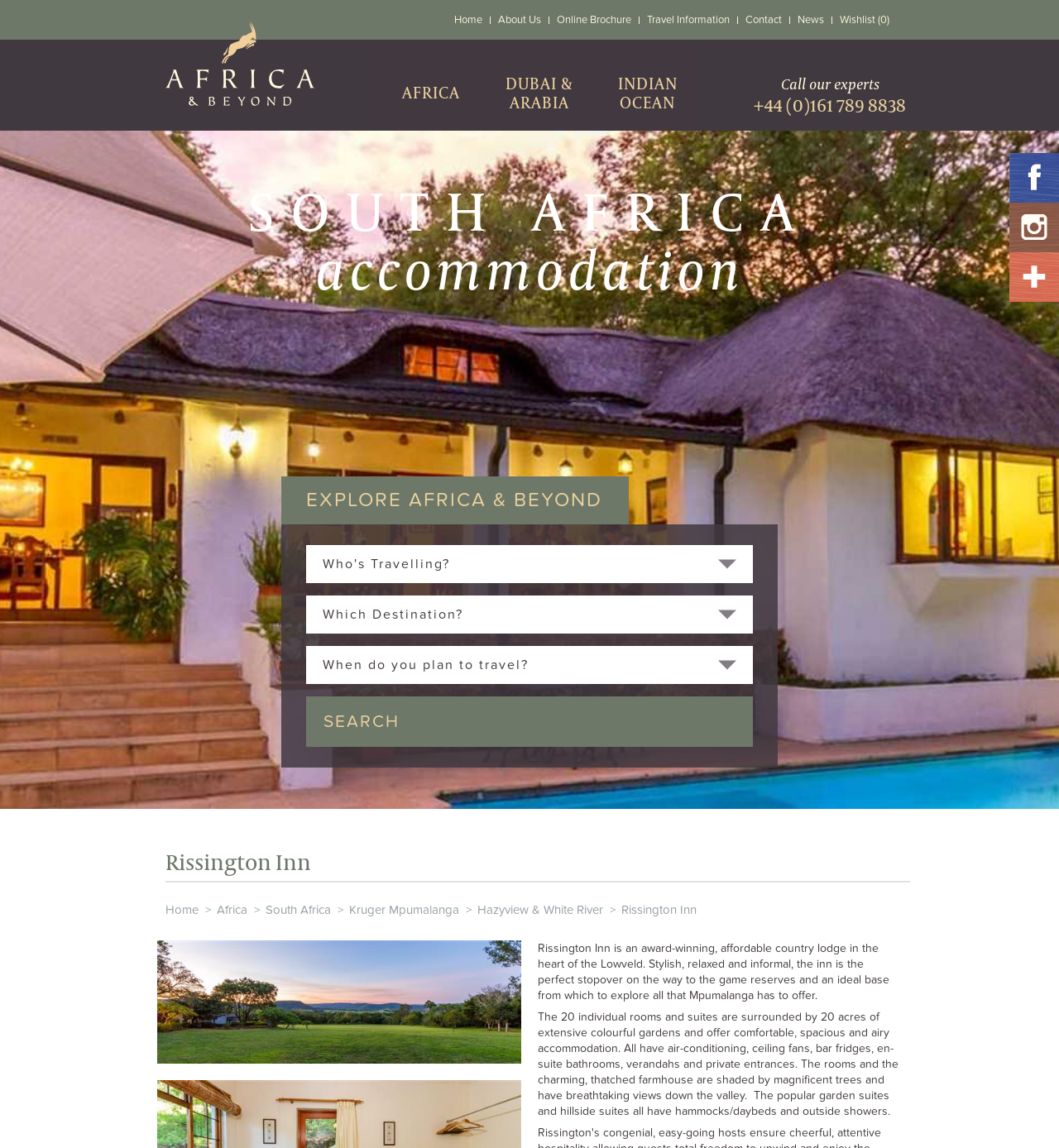Create an elaborate caption that covers all aspects of the webpage.

The webpage is about Rissington Inn, a country lodge located in Mpumalanga, South Africa. At the top of the page, there is a navigation menu with links to "Home", "About Us", "Online Brochure", "Travel Information", "Contact", "News", and "Wishlist". Below the navigation menu, there is a logo image with the text "Africa and Beyond".

On the left side of the page, there are links to different destinations, including "AFRICA", "DUBAI & ARABIA", and "INDIAN OCEAN". Below these links, there is a call-to-action link to "Call our experts" with a phone number.

The main content of the page is divided into two sections. The top section has a heading "SOUTH AFRICA accommodation" and features a search form with fields to select a destination and travel dates, and a "SEARCH" button.

The bottom section has a heading "Rissington Inn" and features a brief description of the inn, including its location, amenities, and room features. There is also an image of the inn and a paragraph of text describing its surroundings and views.

On the right side of the page, there is a breadcrumb navigation menu with links to "Home", "Africa", "South Africa", "Kruger Mpumalanga", "Hazyview & White River", and "Rissington Inn". At the bottom of the page, there are social media links to Facebook, Instagram, and Google Plus, each with its corresponding icon image.